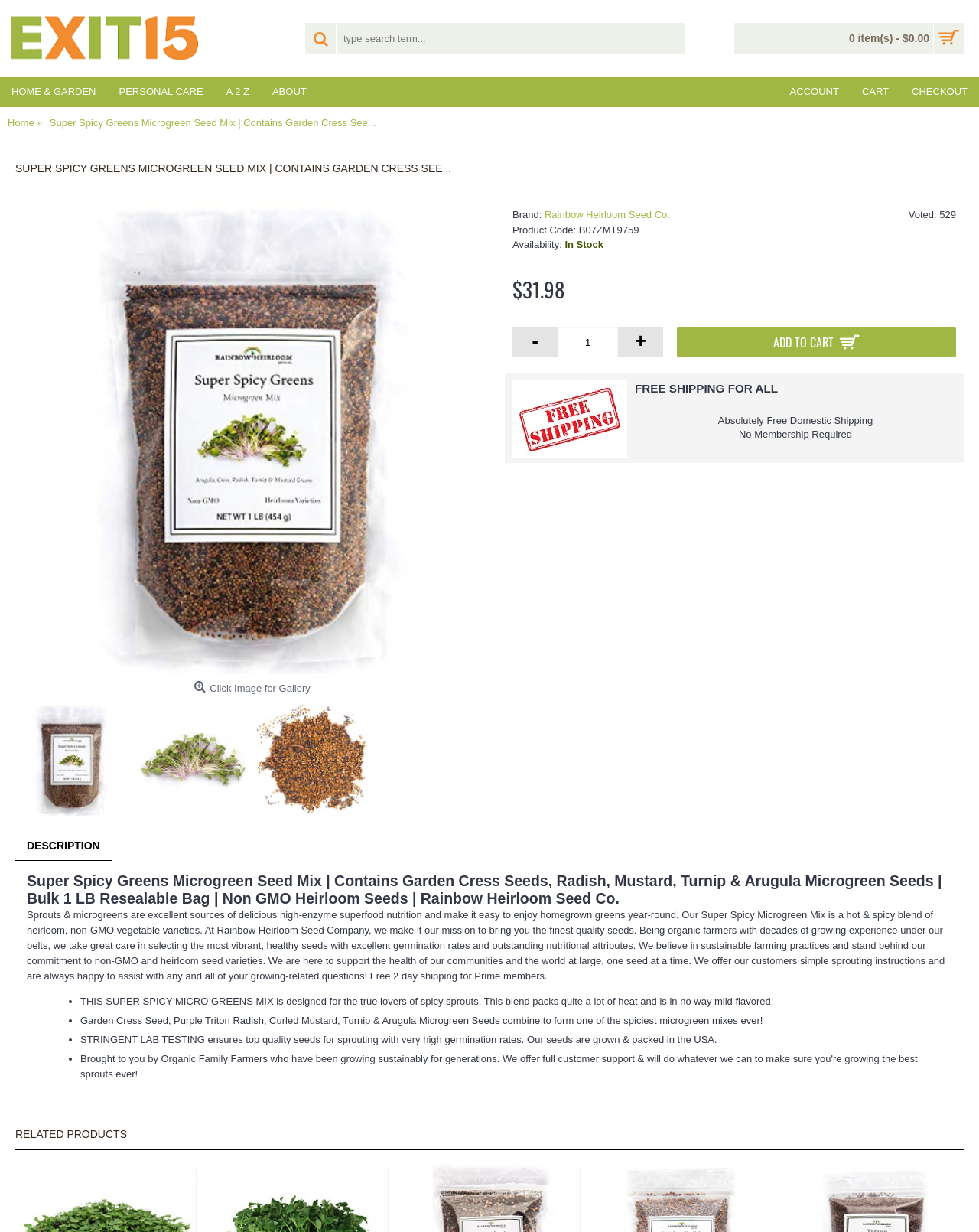Provide the bounding box coordinates for the area that should be clicked to complete the instruction: "search for a product".

[0.312, 0.019, 0.7, 0.043]